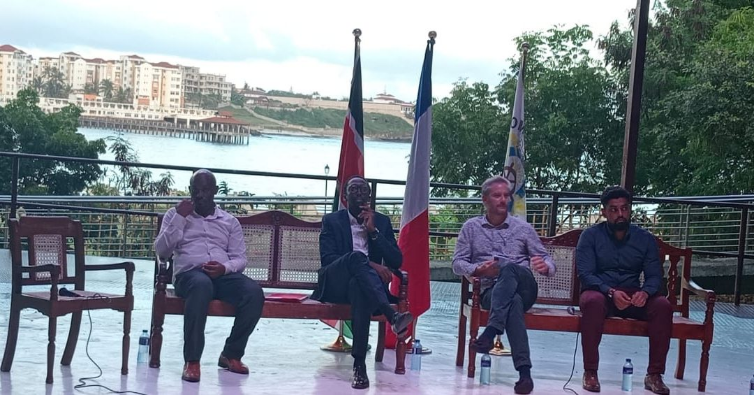Which country's flag is on the left?
Deliver a detailed and extensive answer to the question.

I observed the flags in the background of the panel discussion and noticed that the flag on the left represents Kenya, while the flag on the right represents France.